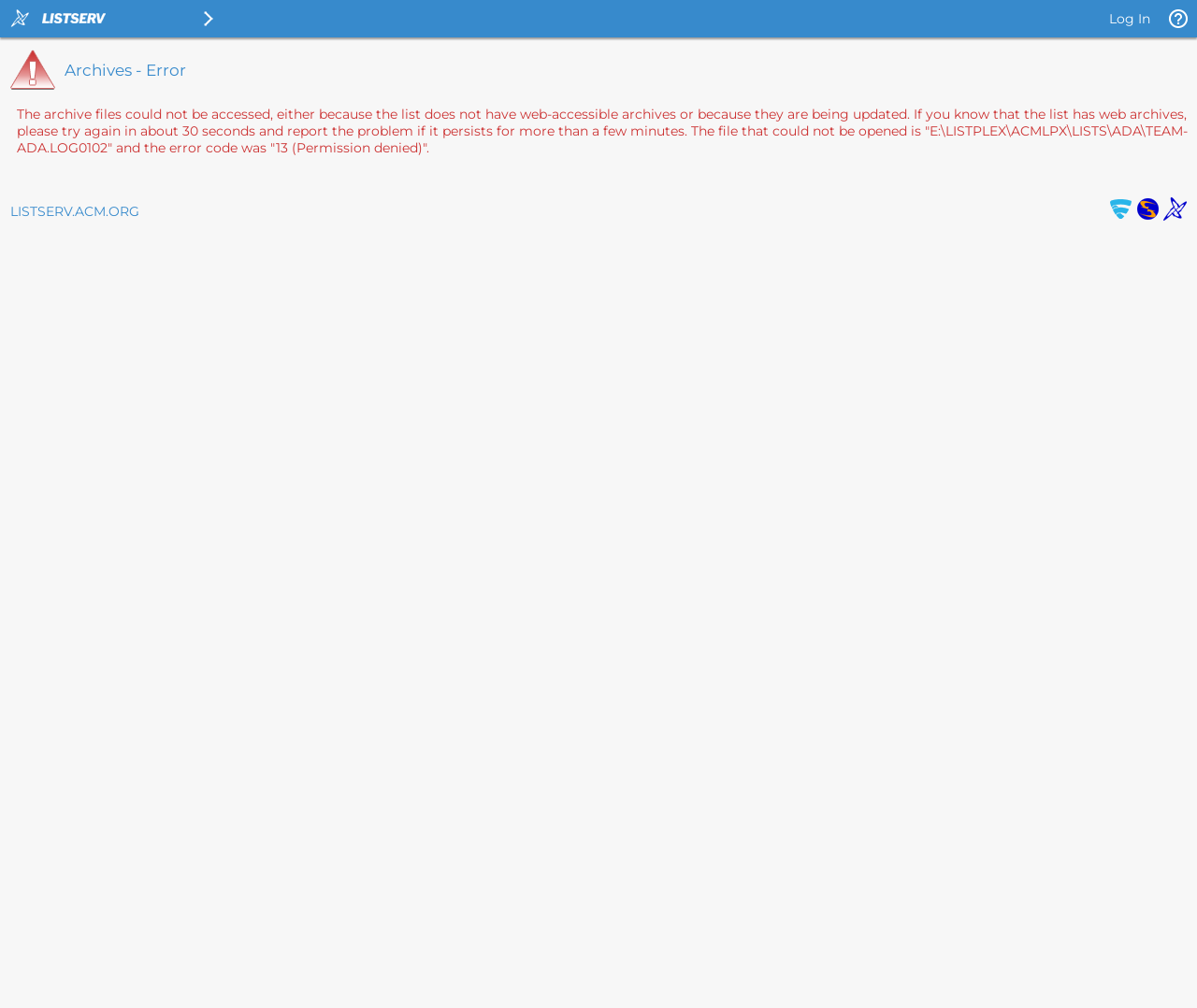Provide a brief response to the question below using a single word or phrase: 
What is the list manager software?

LISTSERV